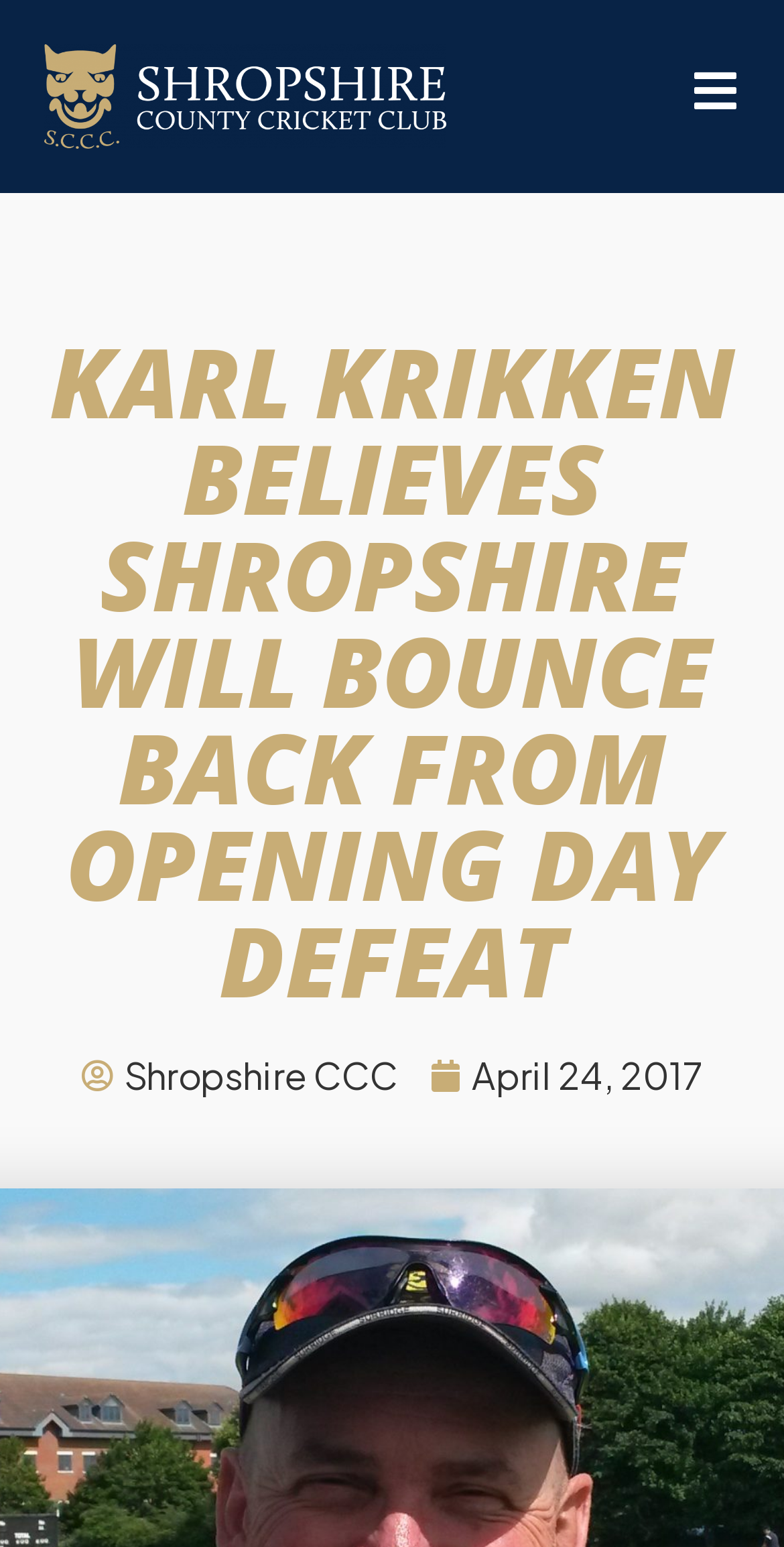Identify the webpage's primary heading and generate its text.

KARL KRIKKEN BELIEVES SHROPSHIRE WILL BOUNCE BACK FROM OPENING DAY DEFEAT